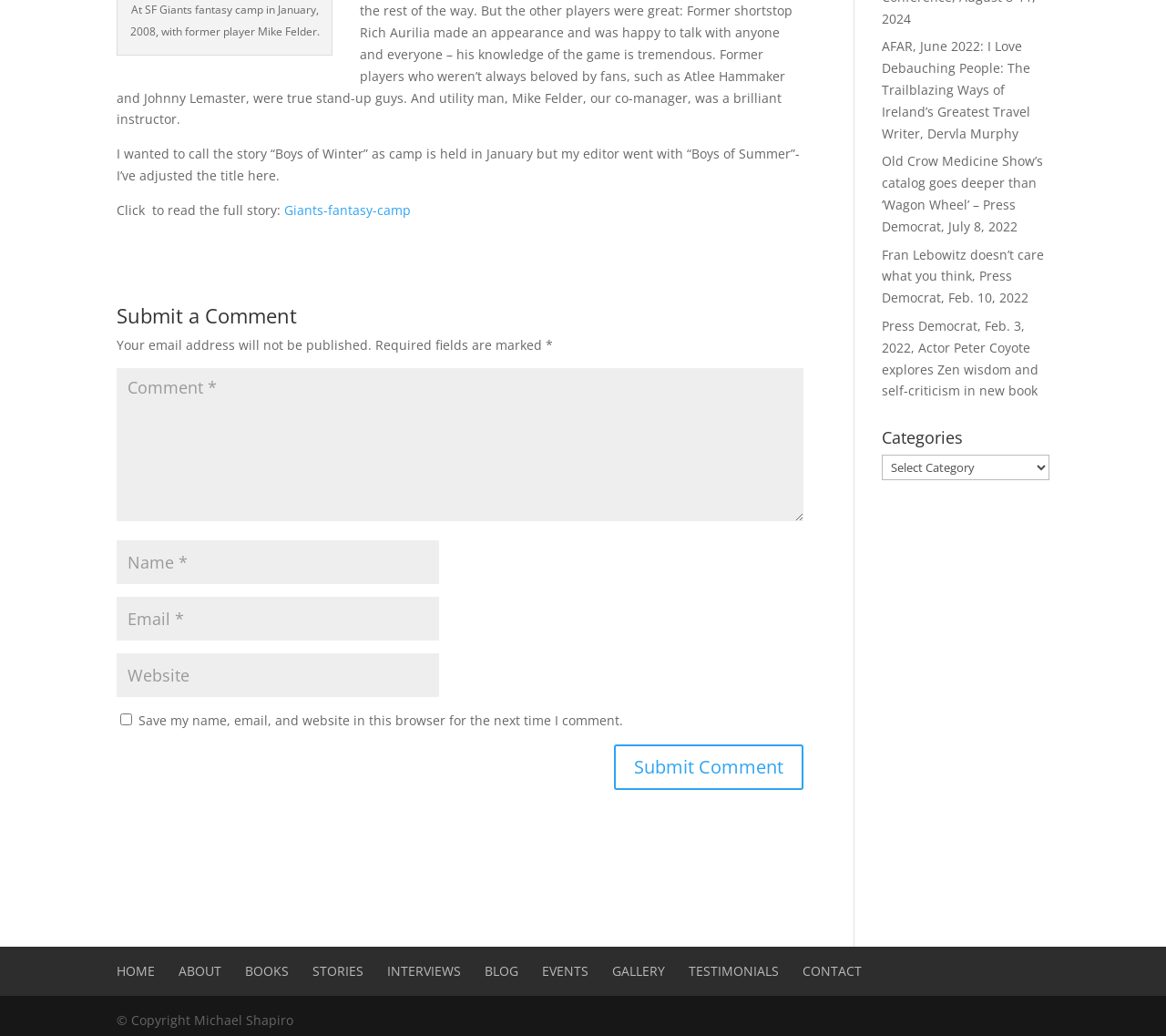Ascertain the bounding box coordinates for the UI element detailed here: "input value="Comment *" name="comment"". The coordinates should be provided as [left, top, right, bottom] with each value being a float between 0 and 1.

[0.1, 0.356, 0.689, 0.503]